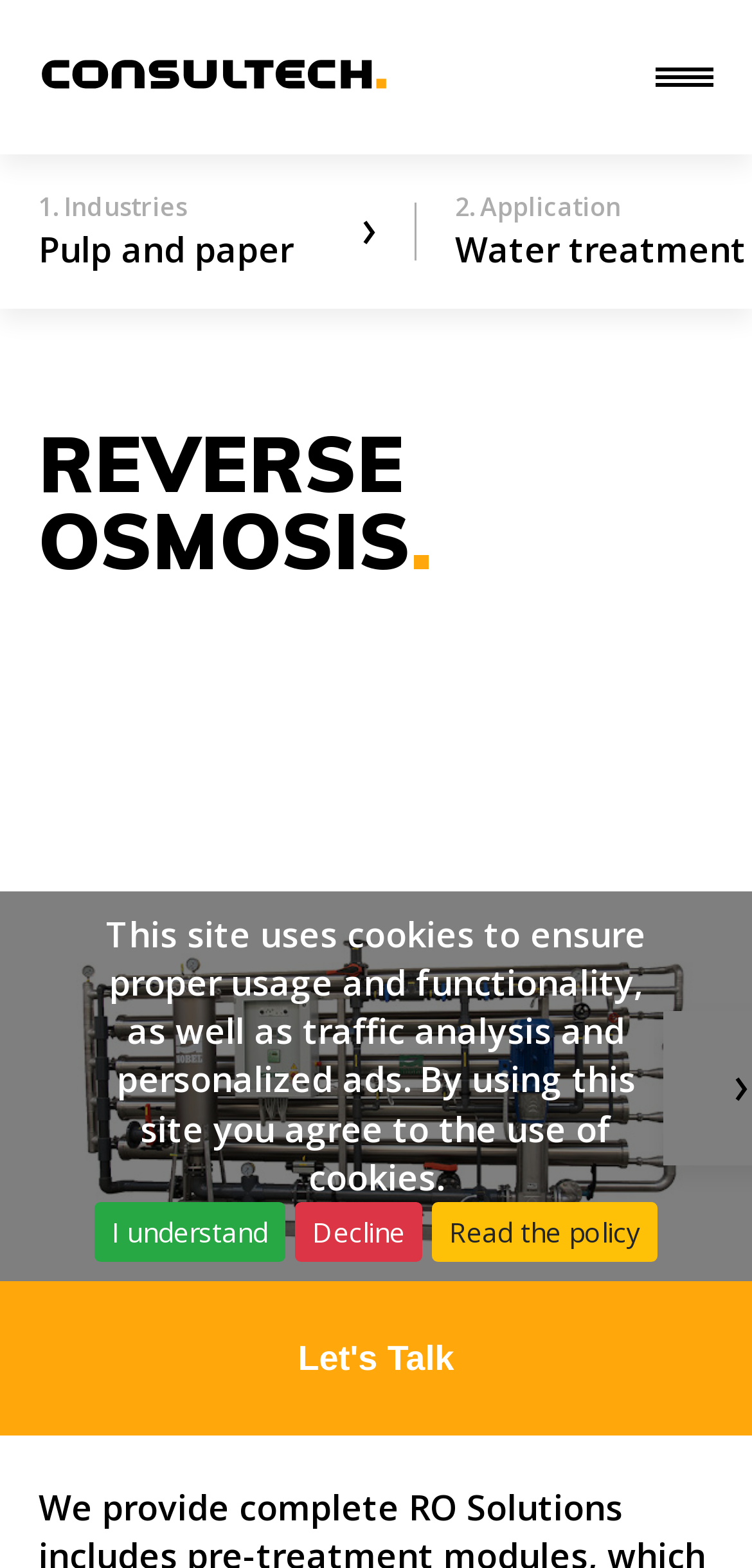Answer briefly with one word or phrase:
How many links are there in the cookie policy section?

3